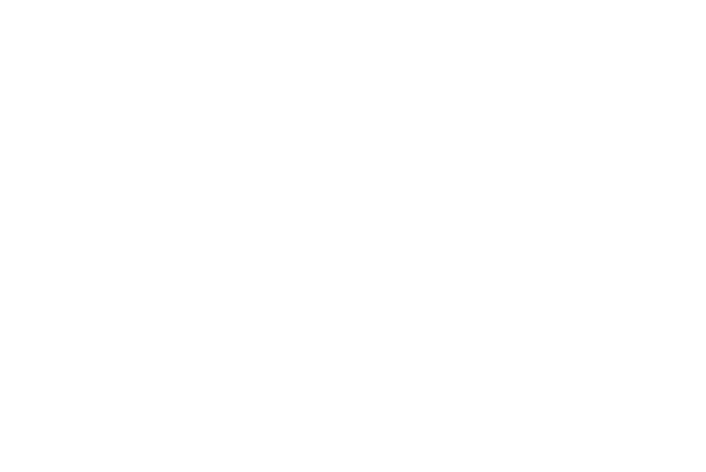Give a comprehensive caption that covers the entire image content.

The image showcases a simplified icon representing a tool used for managing data properties within the context of the Coherent Prysm Exporter documentation. This tool is designed to facilitate actions such as copying and pasting data properties associated with symbols, symbol instances, or documents. Situated within a user interface that emphasizes usability, the tool aids in streamlining workflows, allowing users to efficiently handle data attributes without manual input. The surrounding content in the document provides context on the tool's functions, highlighting its accessibility in the "Tools" tab of the Prysm panel and the benefits it offers for managing project components effectively.